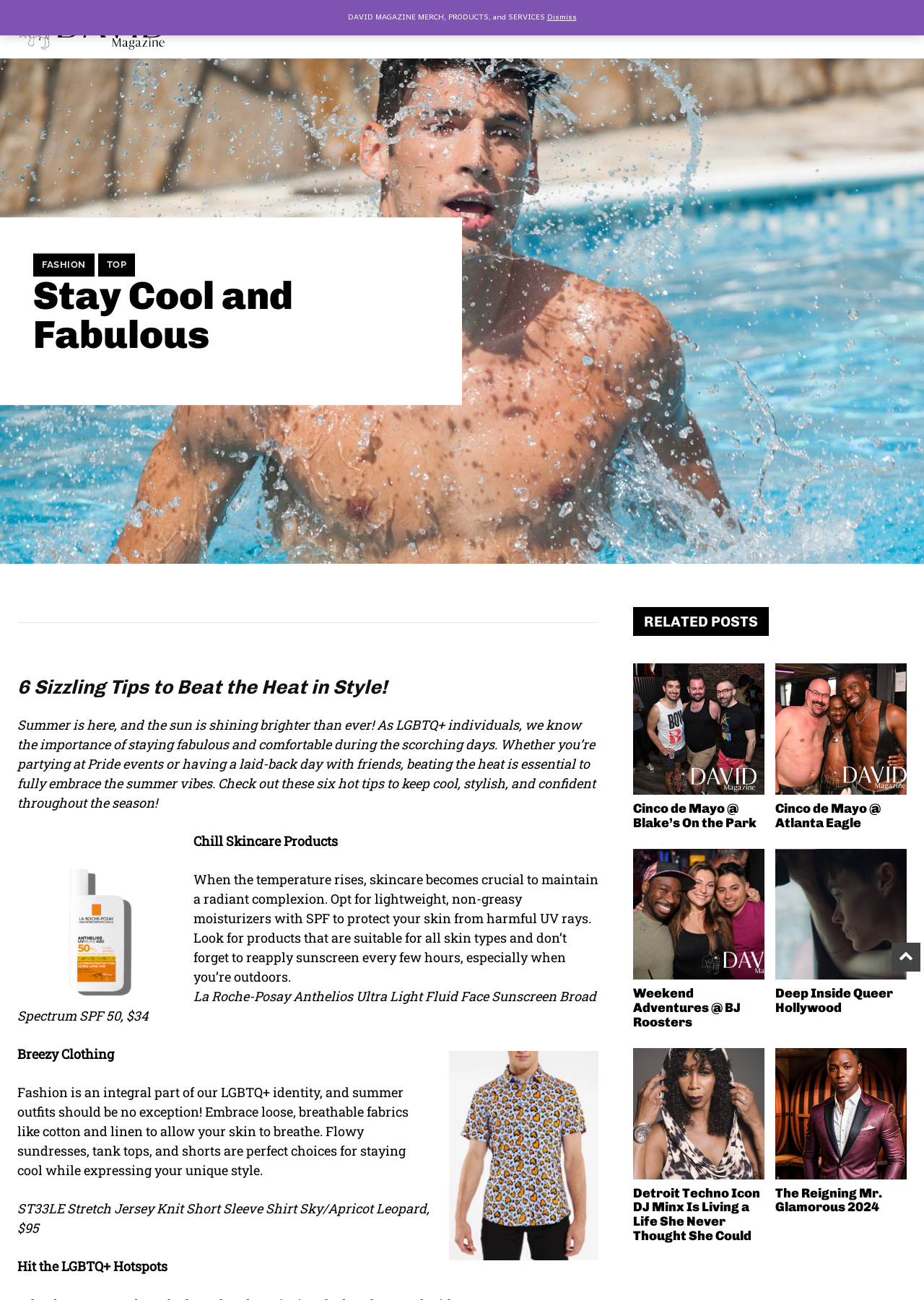How many related posts are listed?
Give a single word or phrase as your answer by examining the image.

5